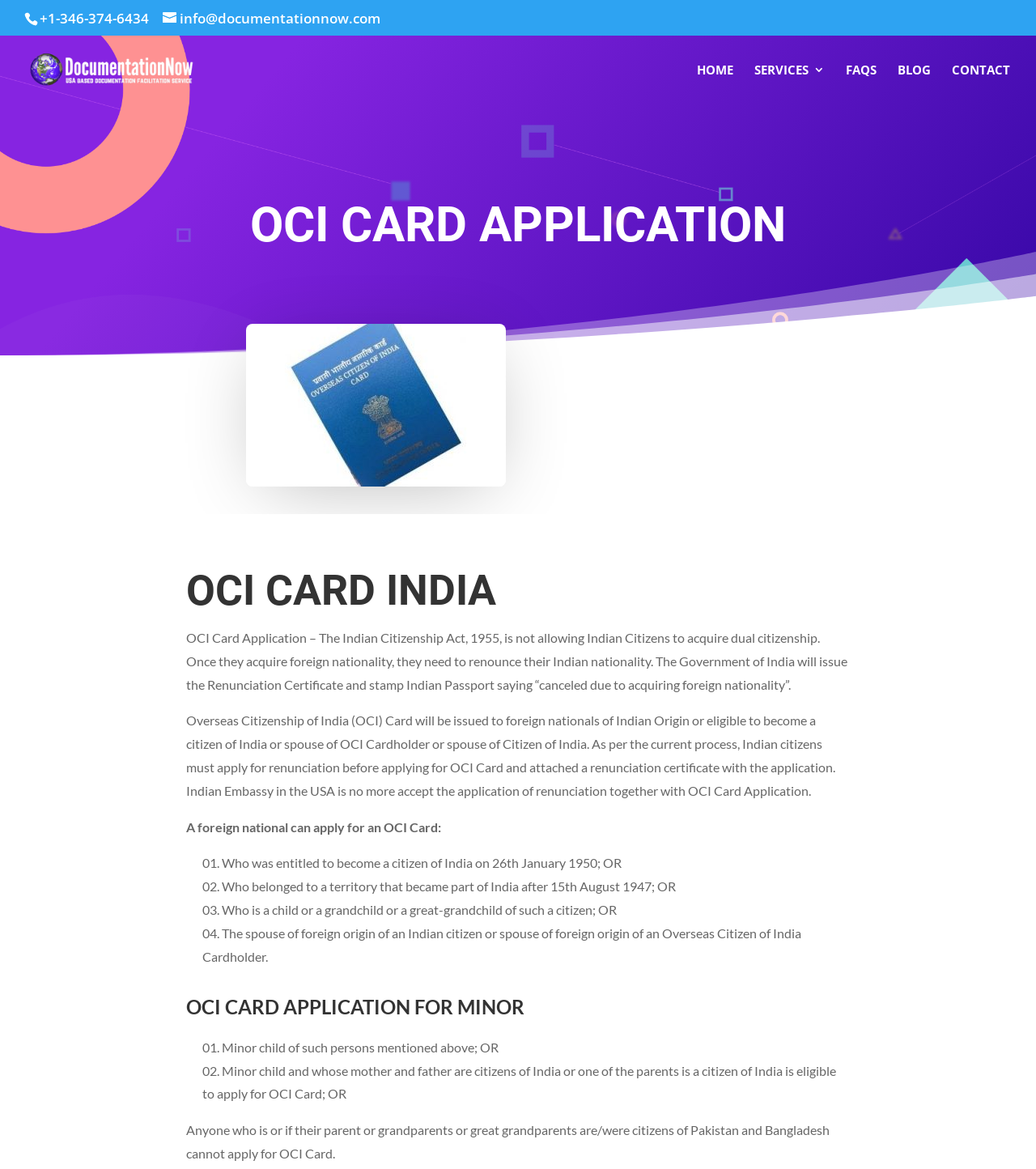Locate and provide the bounding box coordinates for the HTML element that matches this description: "Services".

[0.728, 0.054, 0.796, 0.088]